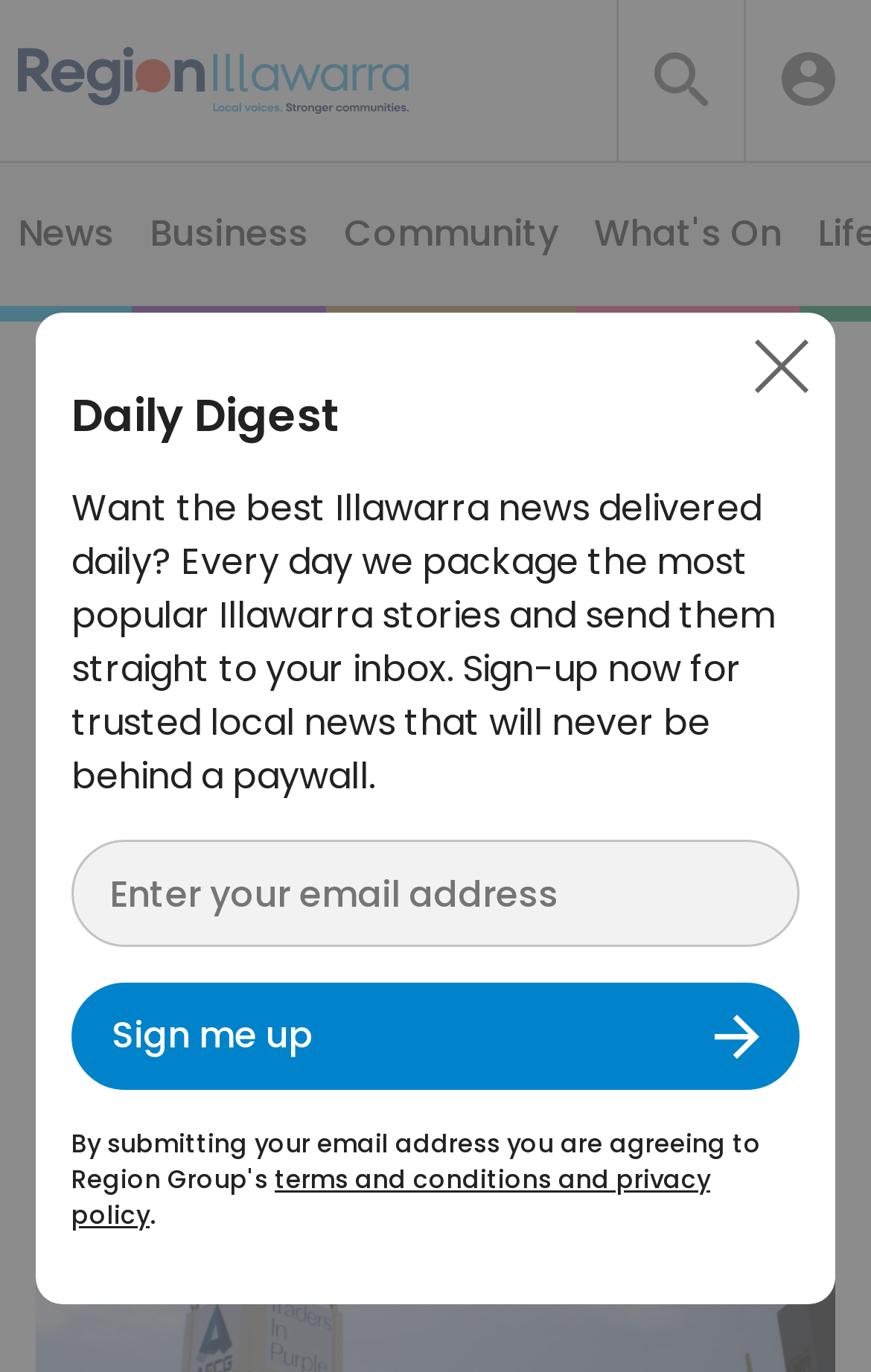Determine the bounding box coordinates of the region I should click to achieve the following instruction: "Go to Region Illawarra Home". Ensure the bounding box coordinates are four float numbers between 0 and 1, i.e., [left, top, right, bottom].

[0.021, 0.034, 0.468, 0.083]